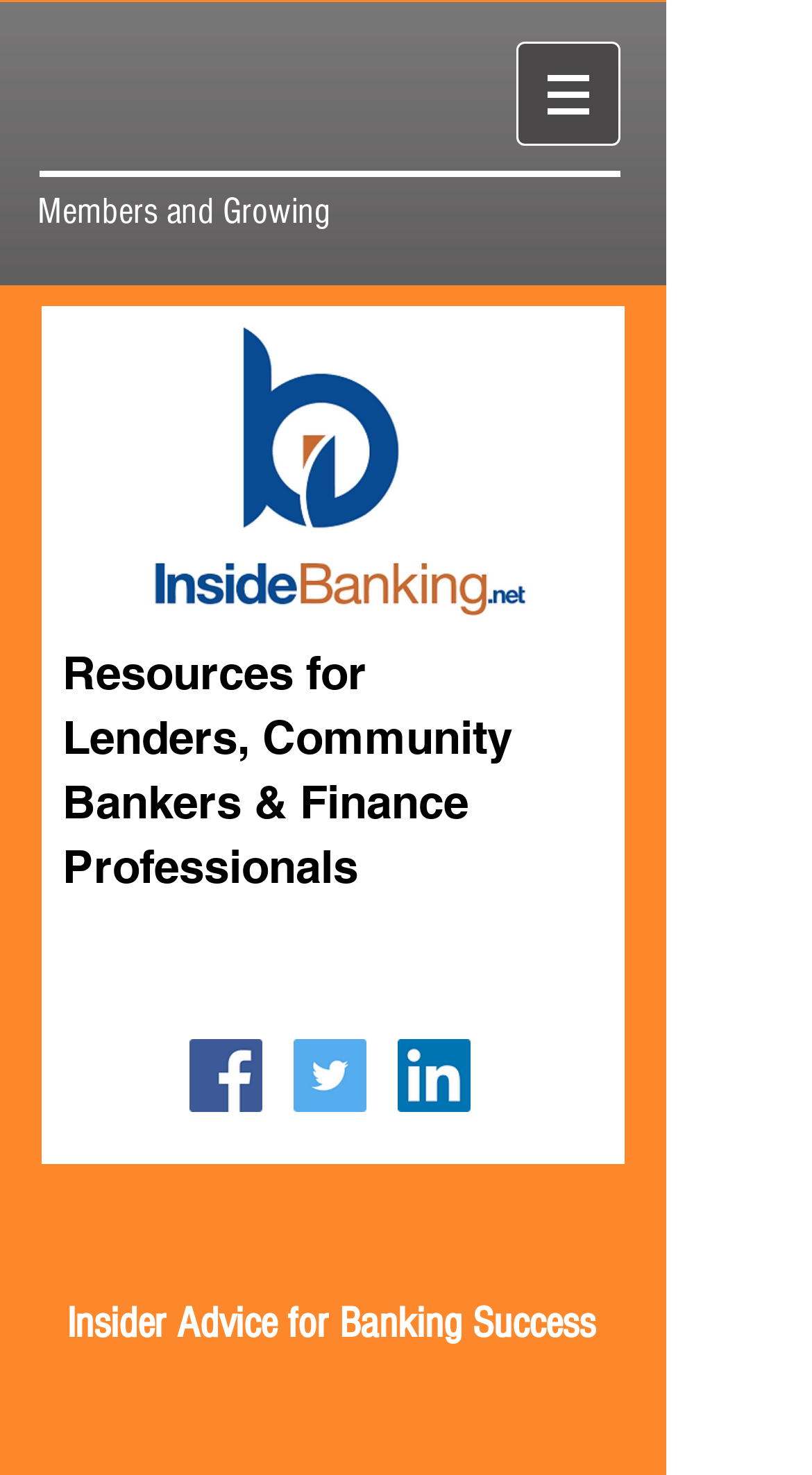Give a concise answer using only one word or phrase for this question:
How many social media icons are displayed?

3